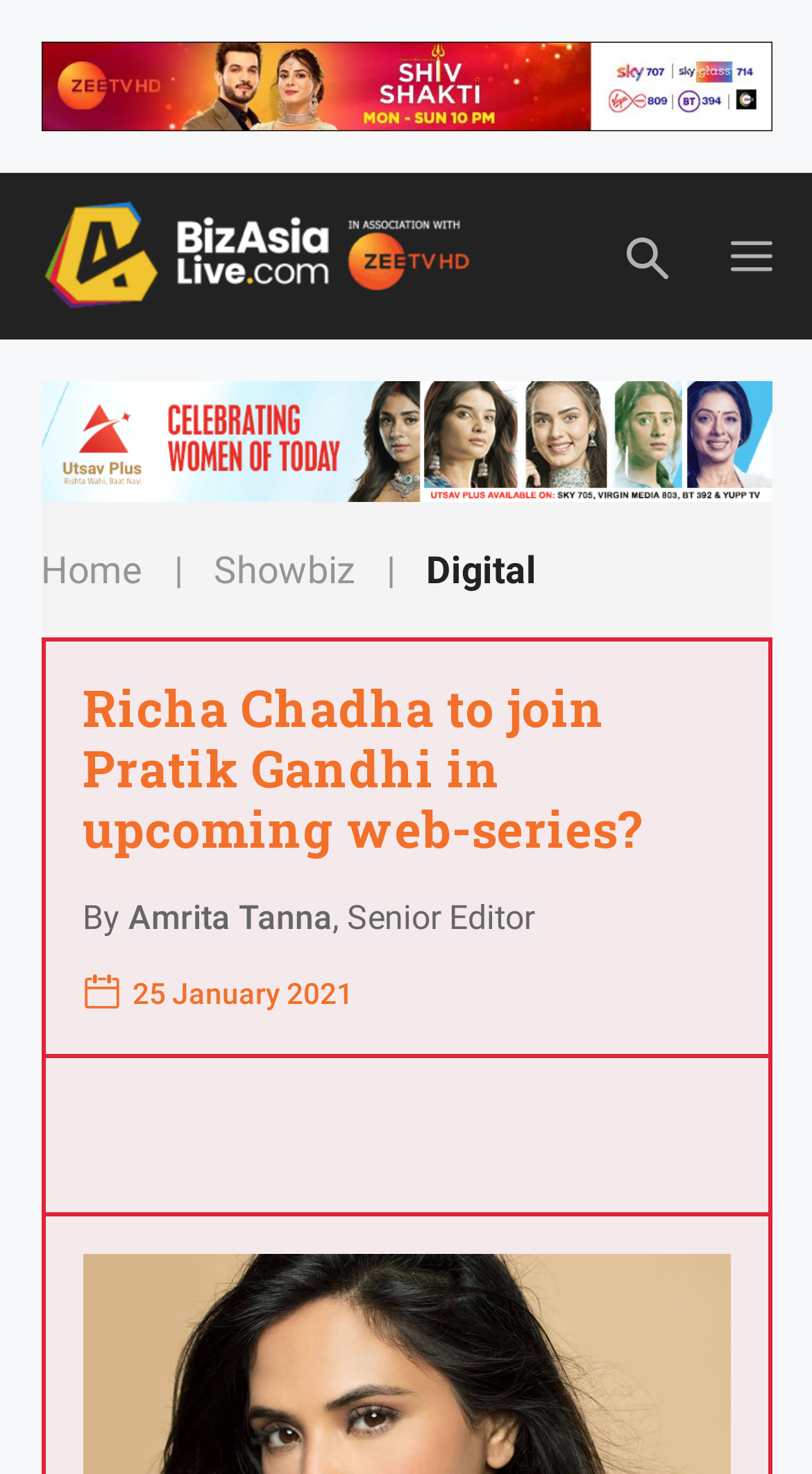Provide the bounding box coordinates of the UI element this sentence describes: "Menu".

[0.873, 0.132, 0.976, 0.217]